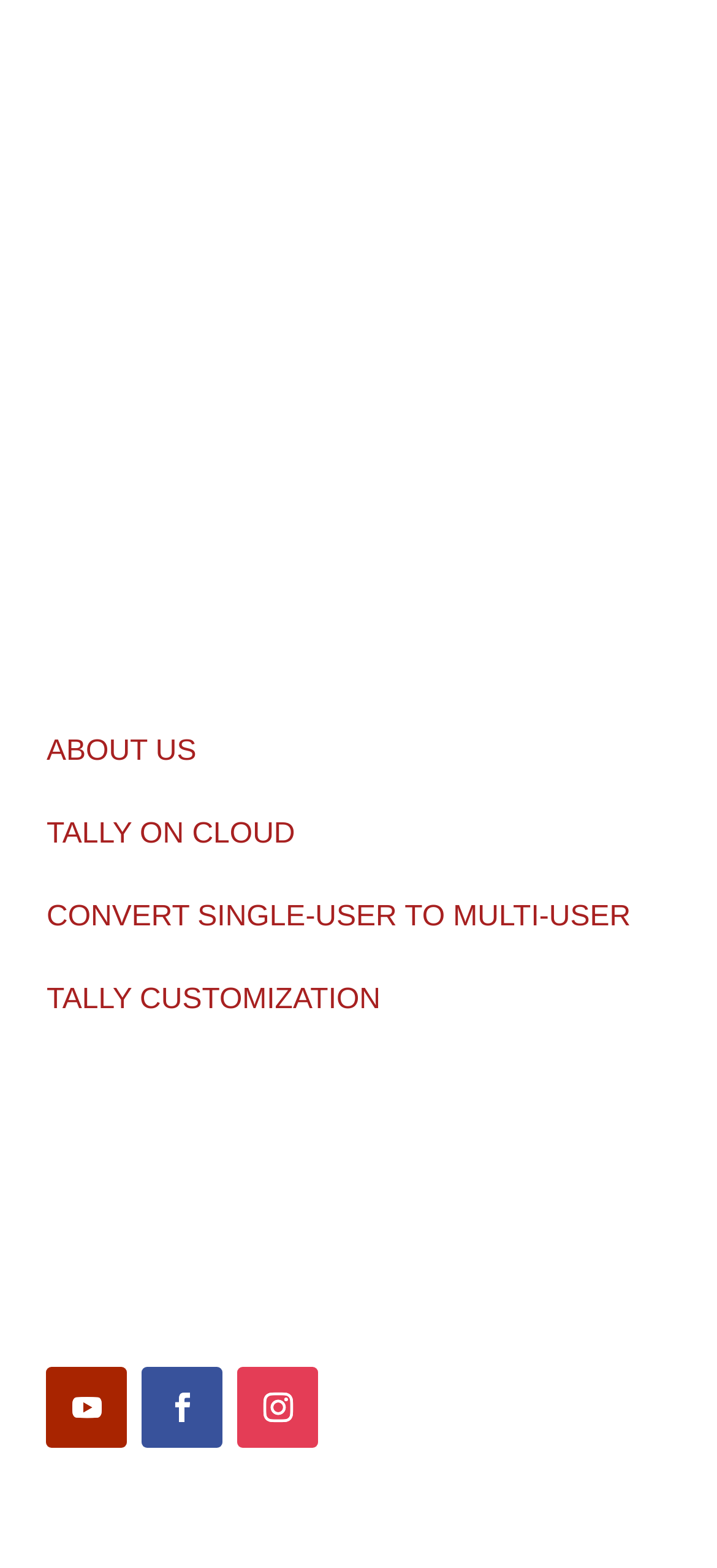From the element description: "TALLY ON CLOUD", extract the bounding box coordinates of the UI element. The coordinates should be expressed as four float numbers between 0 and 1, in the order [left, top, right, bottom].

[0.065, 0.522, 0.412, 0.542]